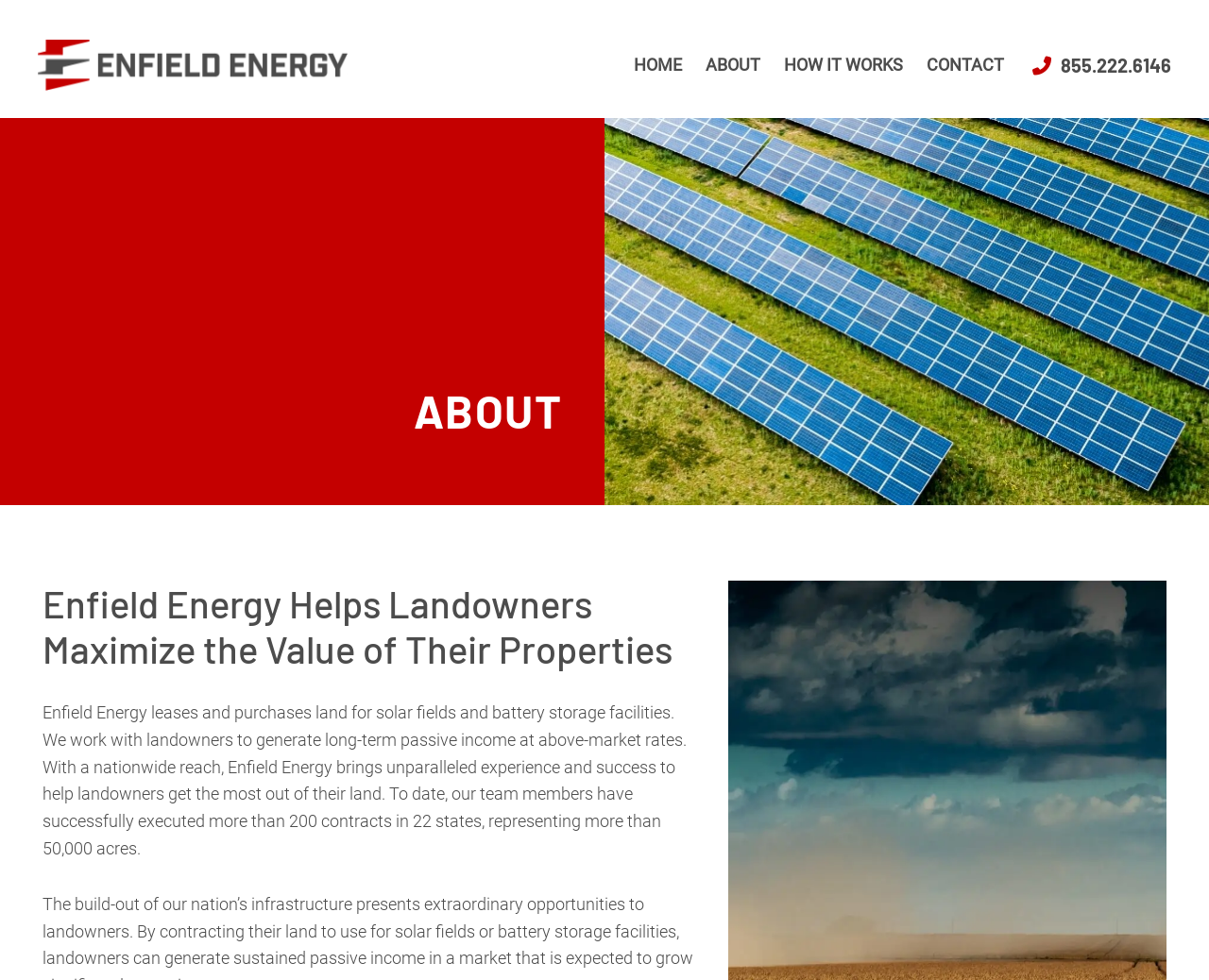Identify the bounding box coordinates for the UI element described as: "parent_node: HOME". The coordinates should be provided as four floats between 0 and 1: [left, top, right, bottom].

[0.031, 0.04, 0.334, 0.093]